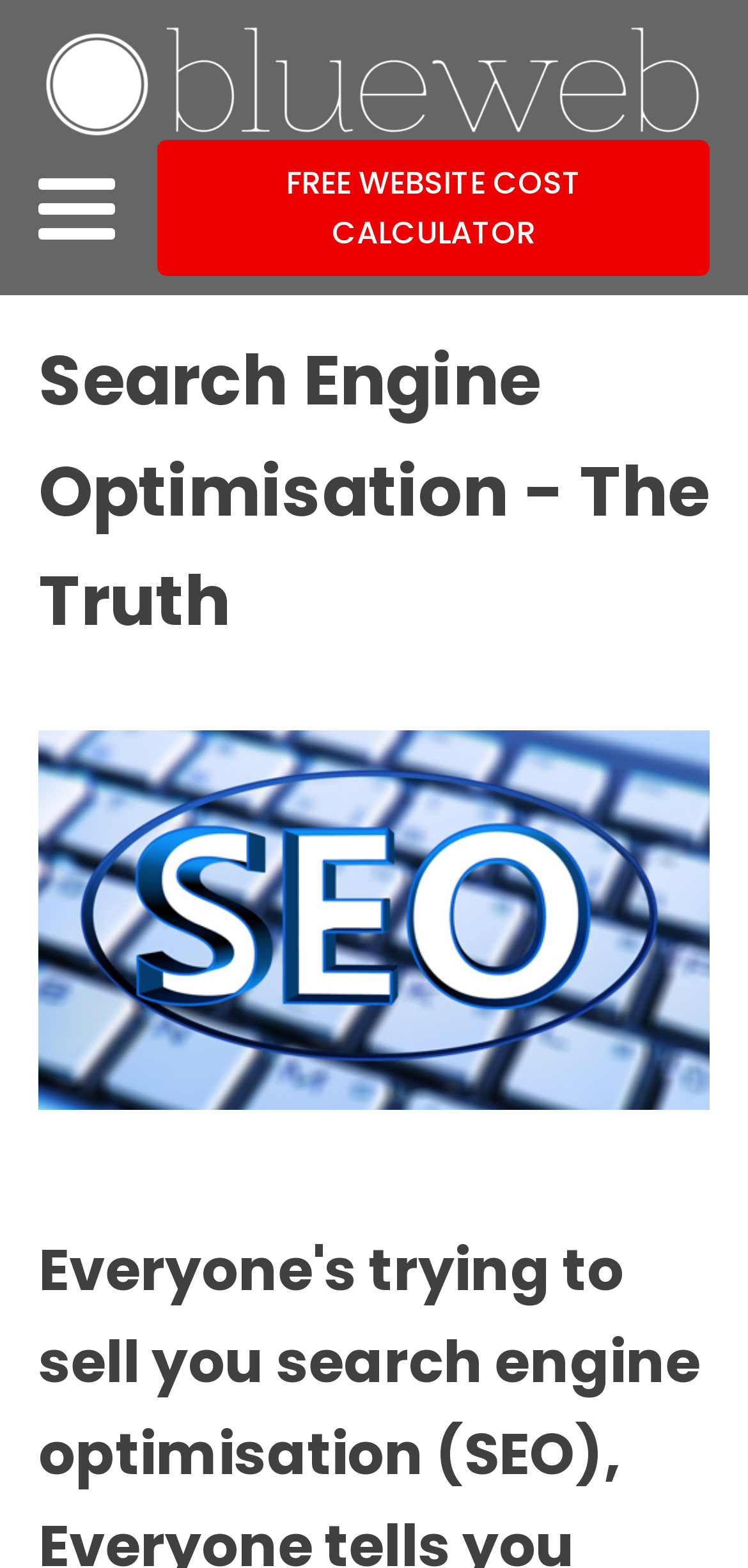Please find and generate the text of the main heading on the webpage.

FREE WEBSITE COST CALCULATOR